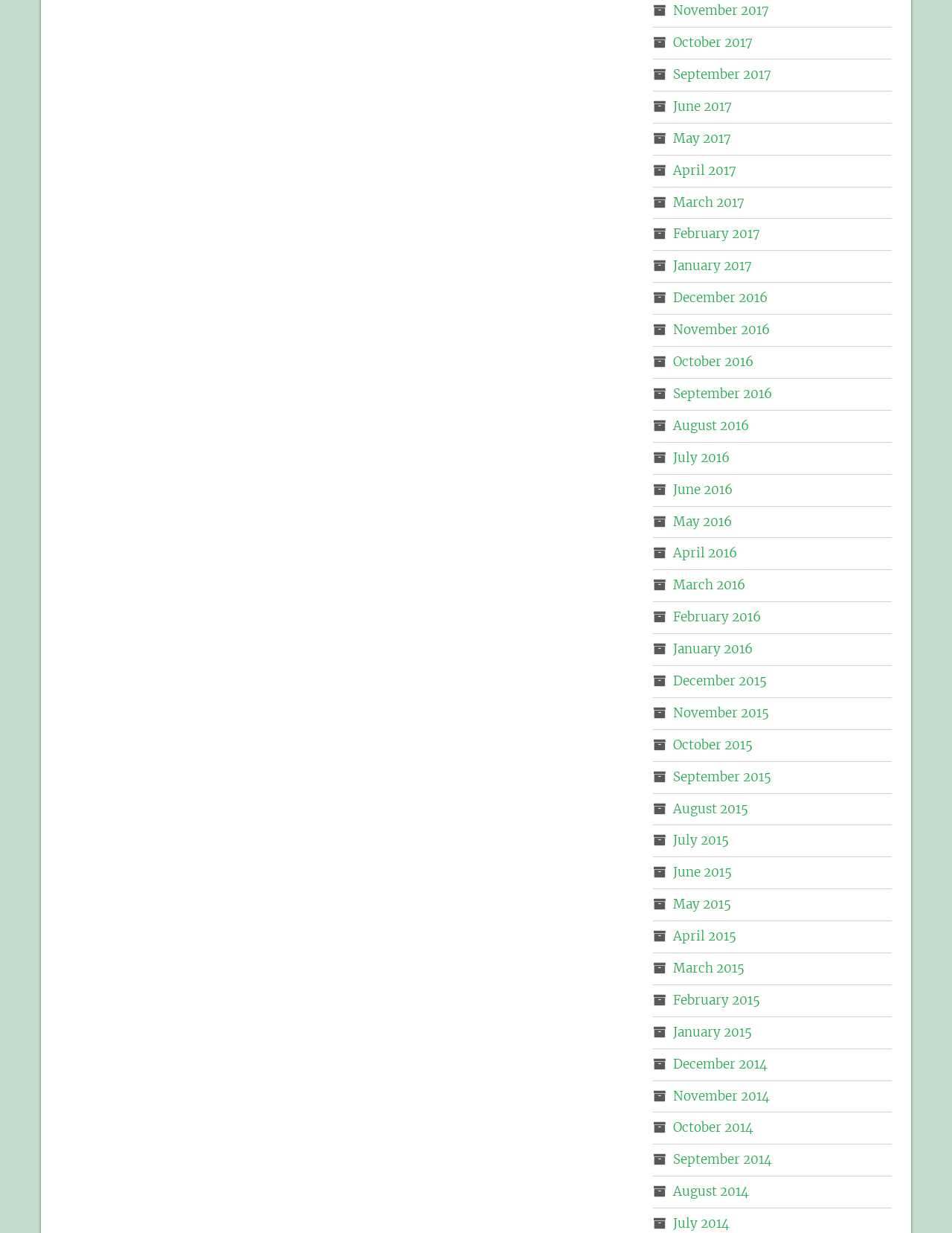Please identify the bounding box coordinates of the area that needs to be clicked to follow this instruction: "View January 2015".

[0.707, 0.83, 0.79, 0.844]